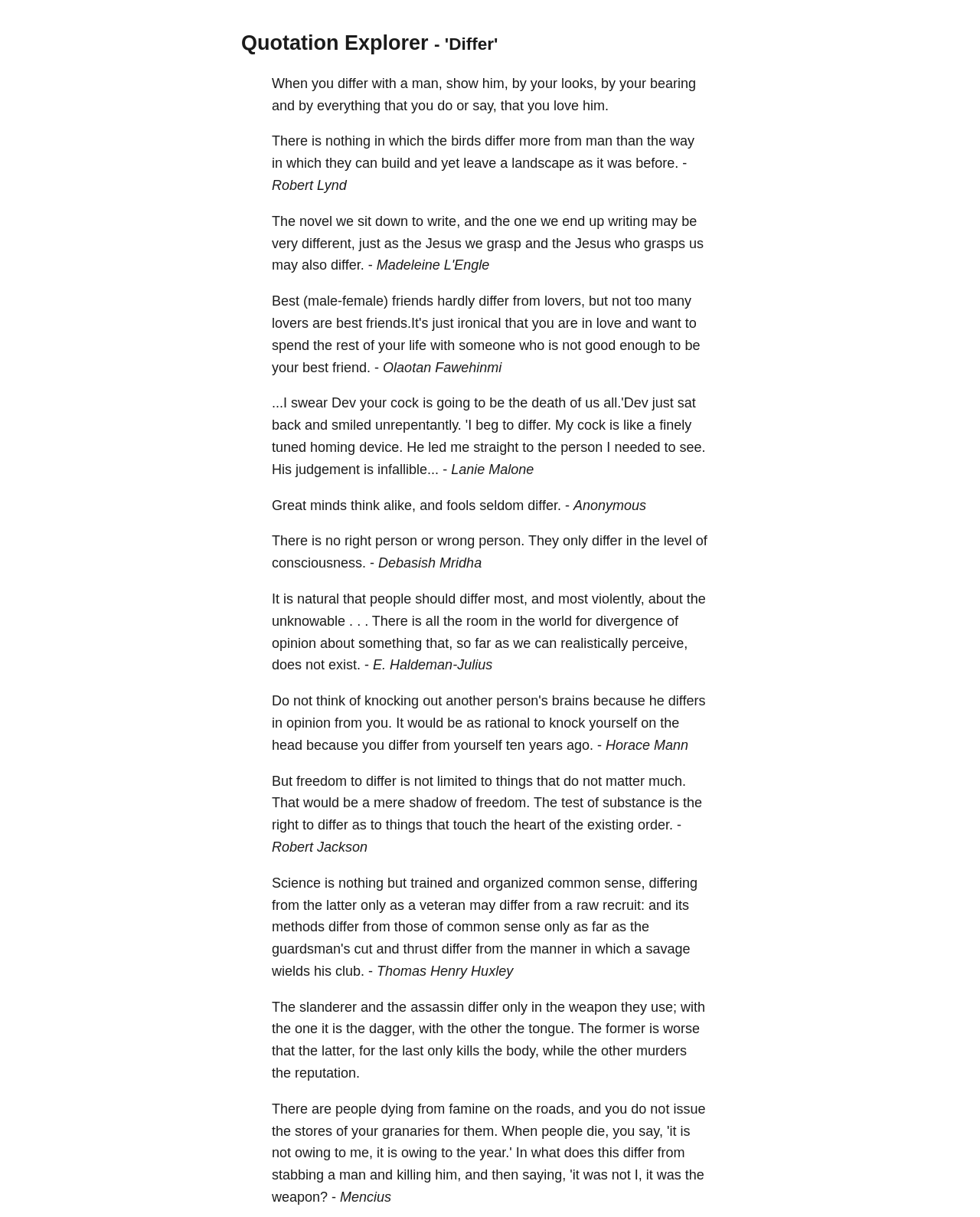Provide the bounding box coordinates of the area you need to click to execute the following instruction: "Check the quote with the word 'differ'".

[0.488, 0.241, 0.519, 0.254]